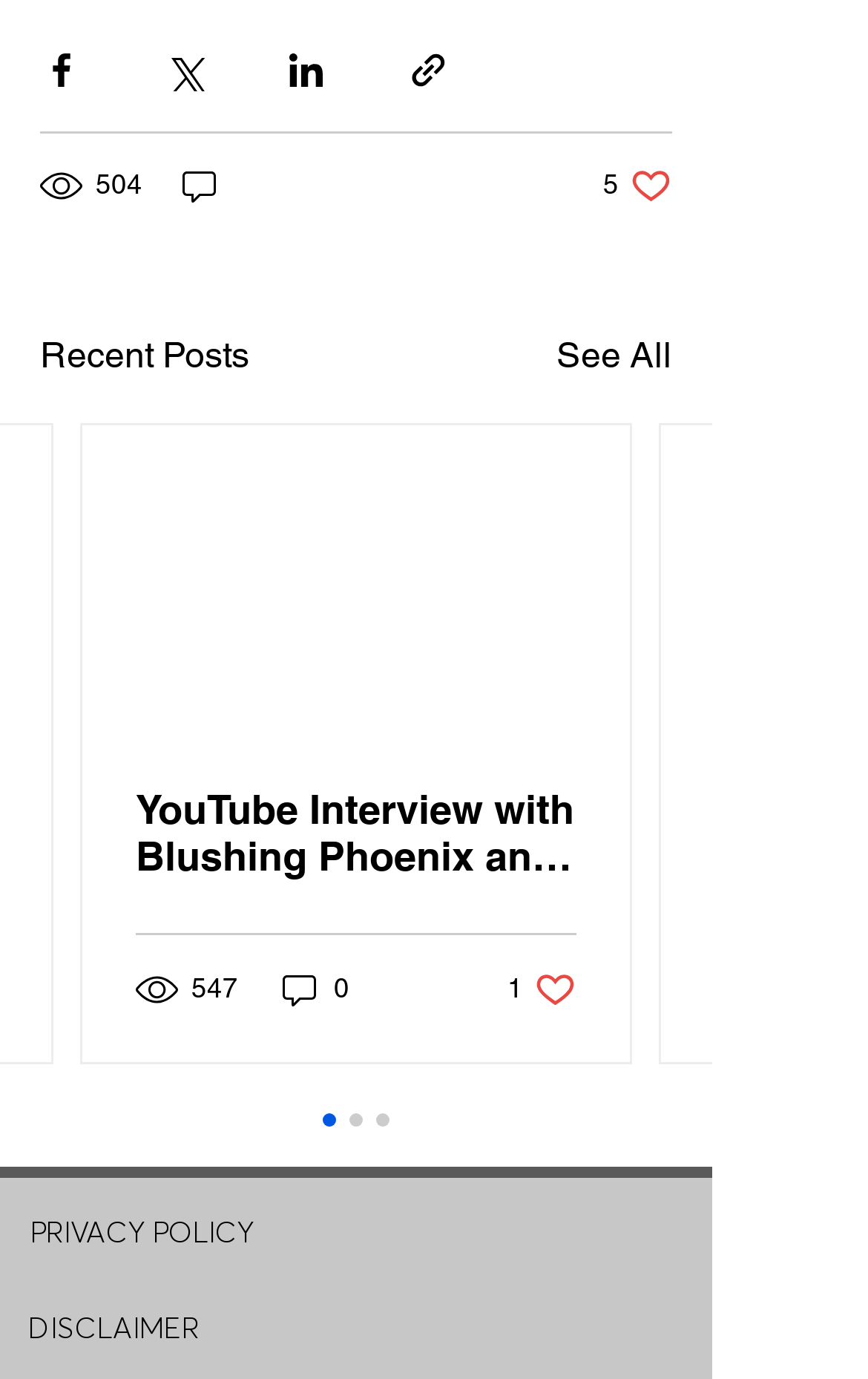How many likes does the second post have?
Using the information from the image, provide a comprehensive answer to the question.

I found the answer by looking at the button element '1 like. Post not marked as liked' which is a child of the article element and has a bounding box coordinate of [0.585, 0.702, 0.664, 0.732]. This element is likely to be describing the number of likes for the second post.